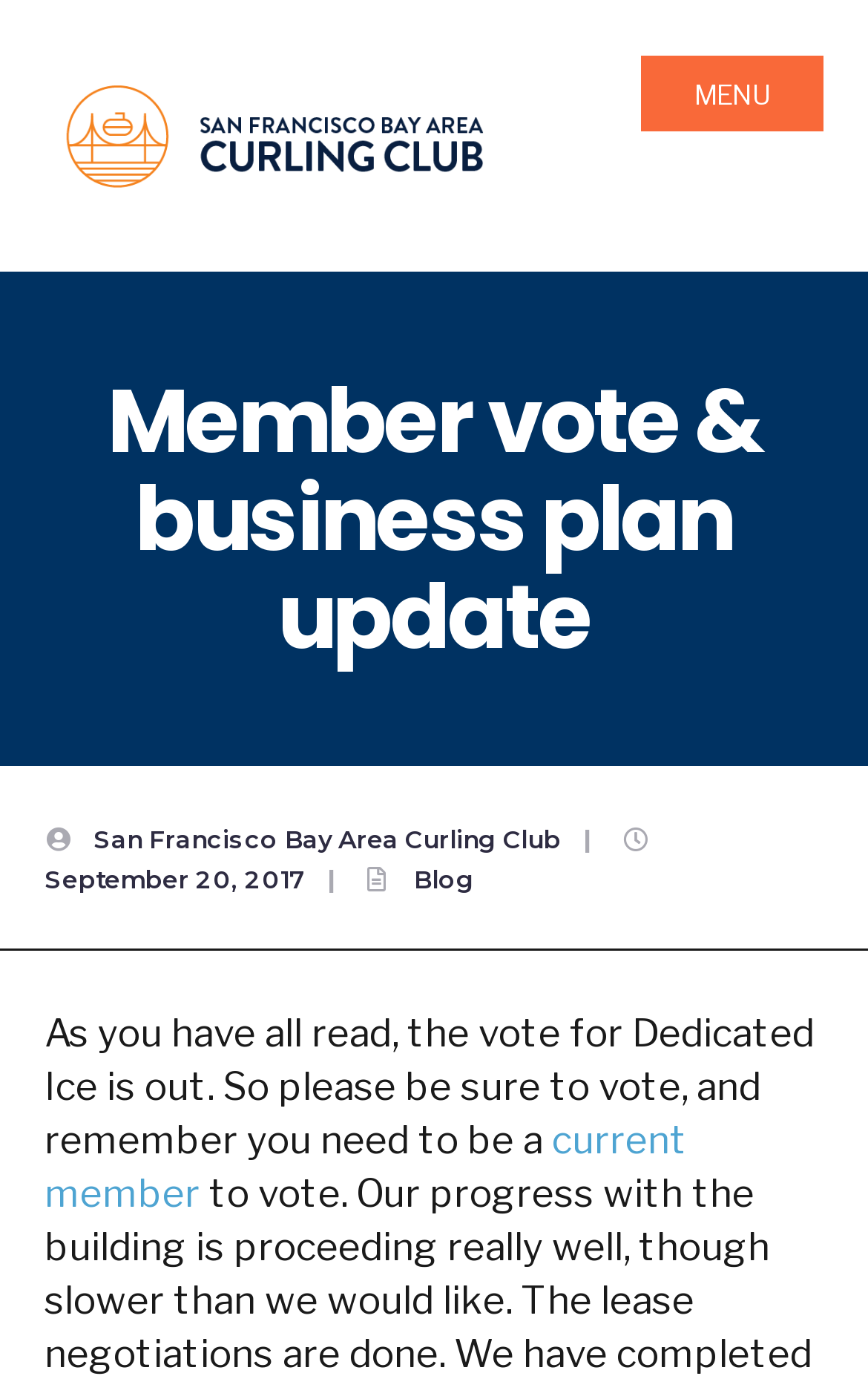What is the requirement to vote?
Using the image as a reference, answer with just one word or a short phrase.

To be a current member